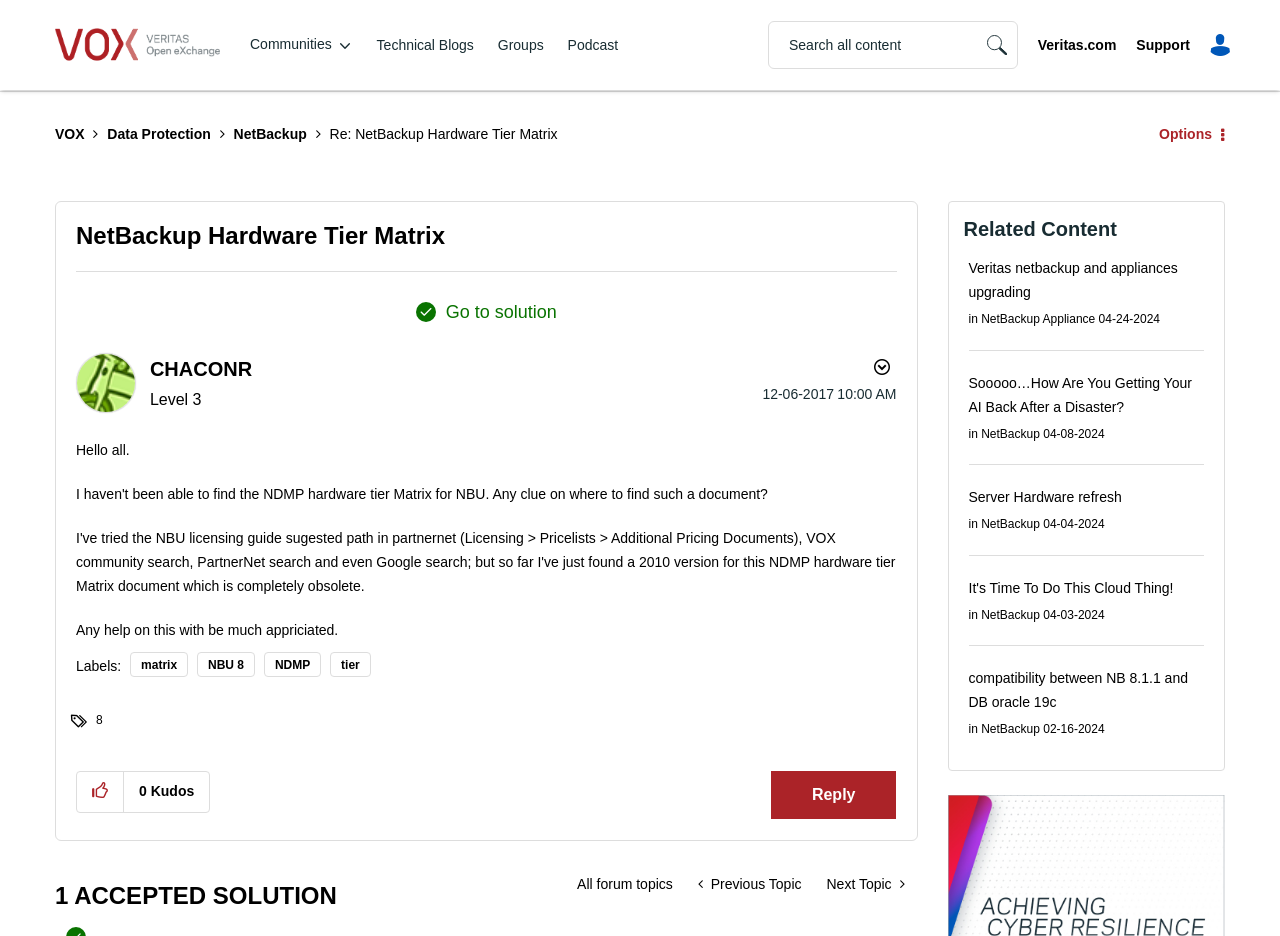How many kudos has the post received?
Identify the answer in the screenshot and reply with a single word or phrase.

0